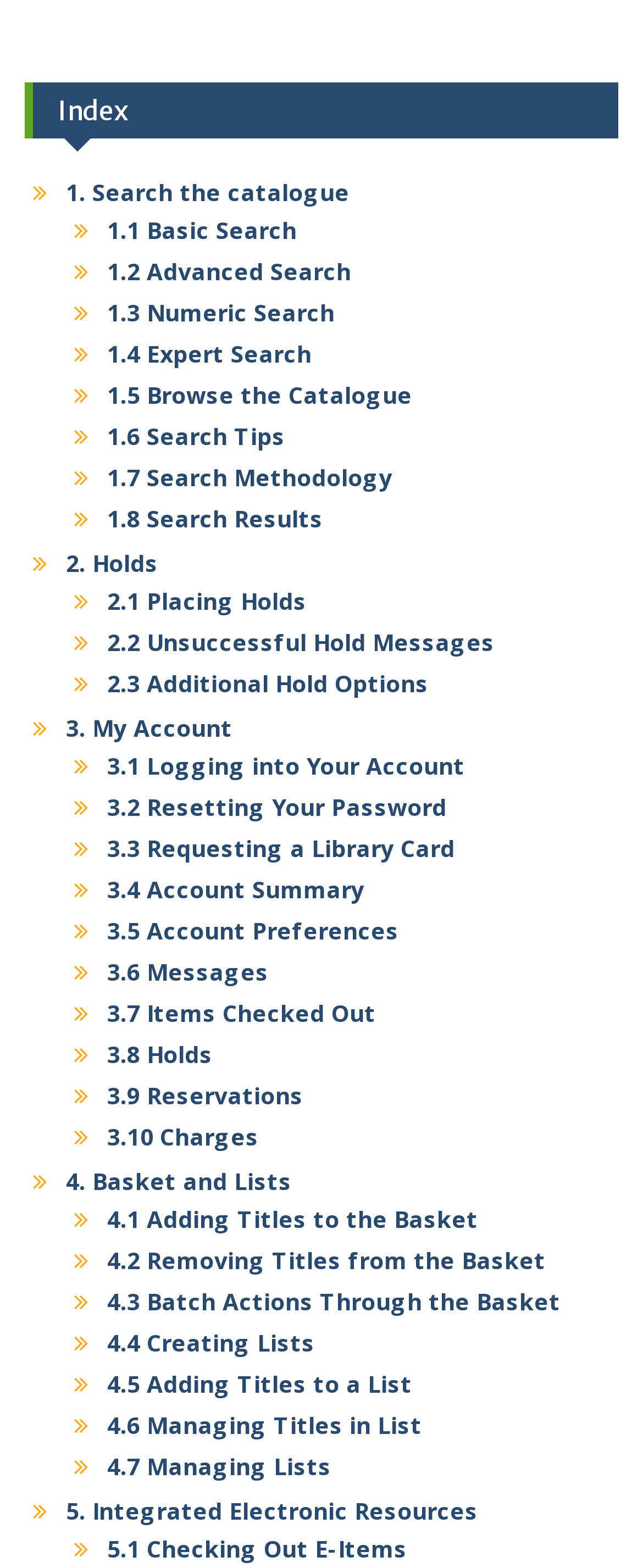Specify the bounding box coordinates of the region I need to click to perform the following instruction: "Search the catalogue". The coordinates must be four float numbers in the range of 0 to 1, i.e., [left, top, right, bottom].

[0.103, 0.113, 0.544, 0.133]